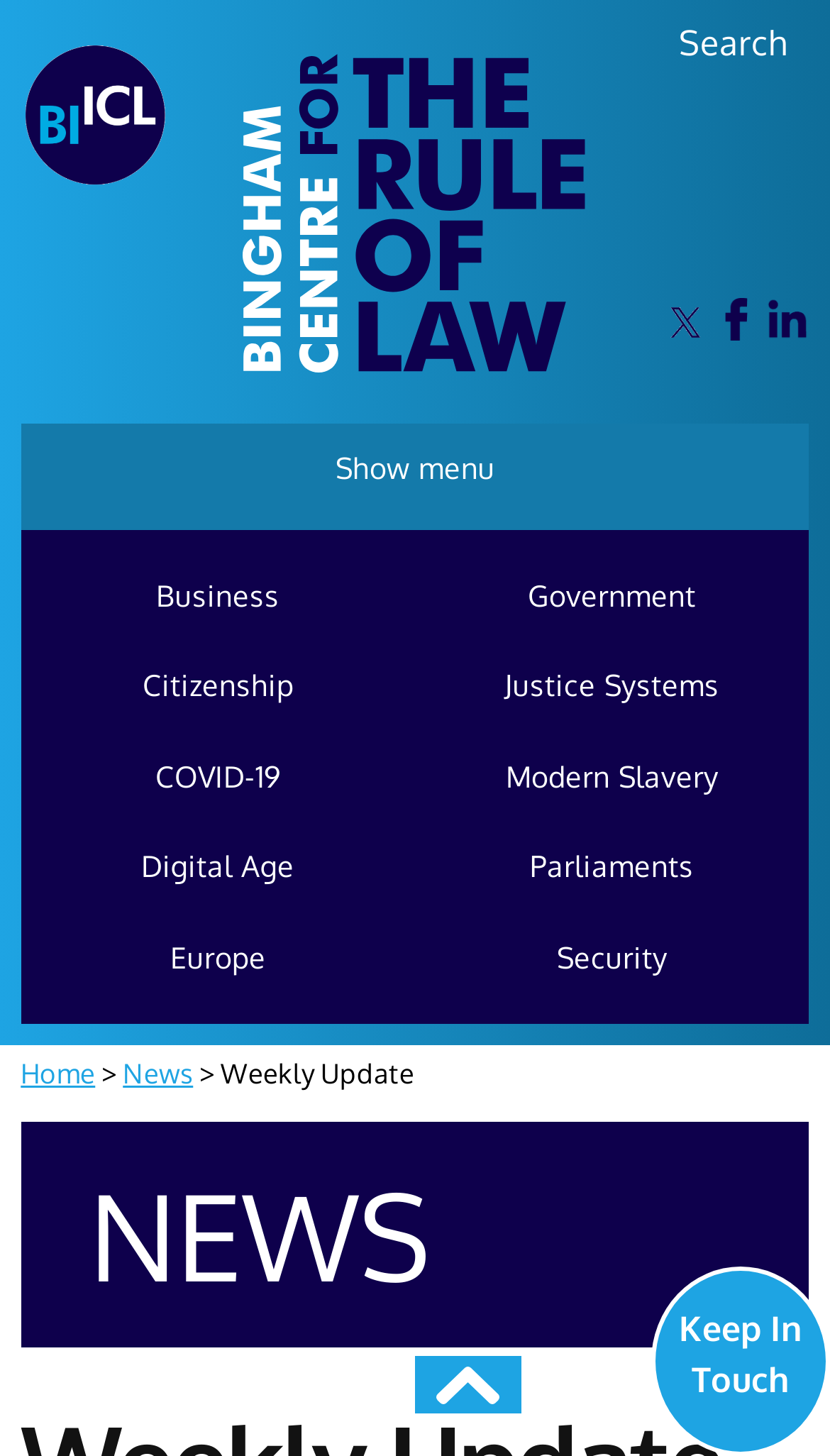How many main categories are there?
Relying on the image, give a concise answer in one word or a brief phrase.

9